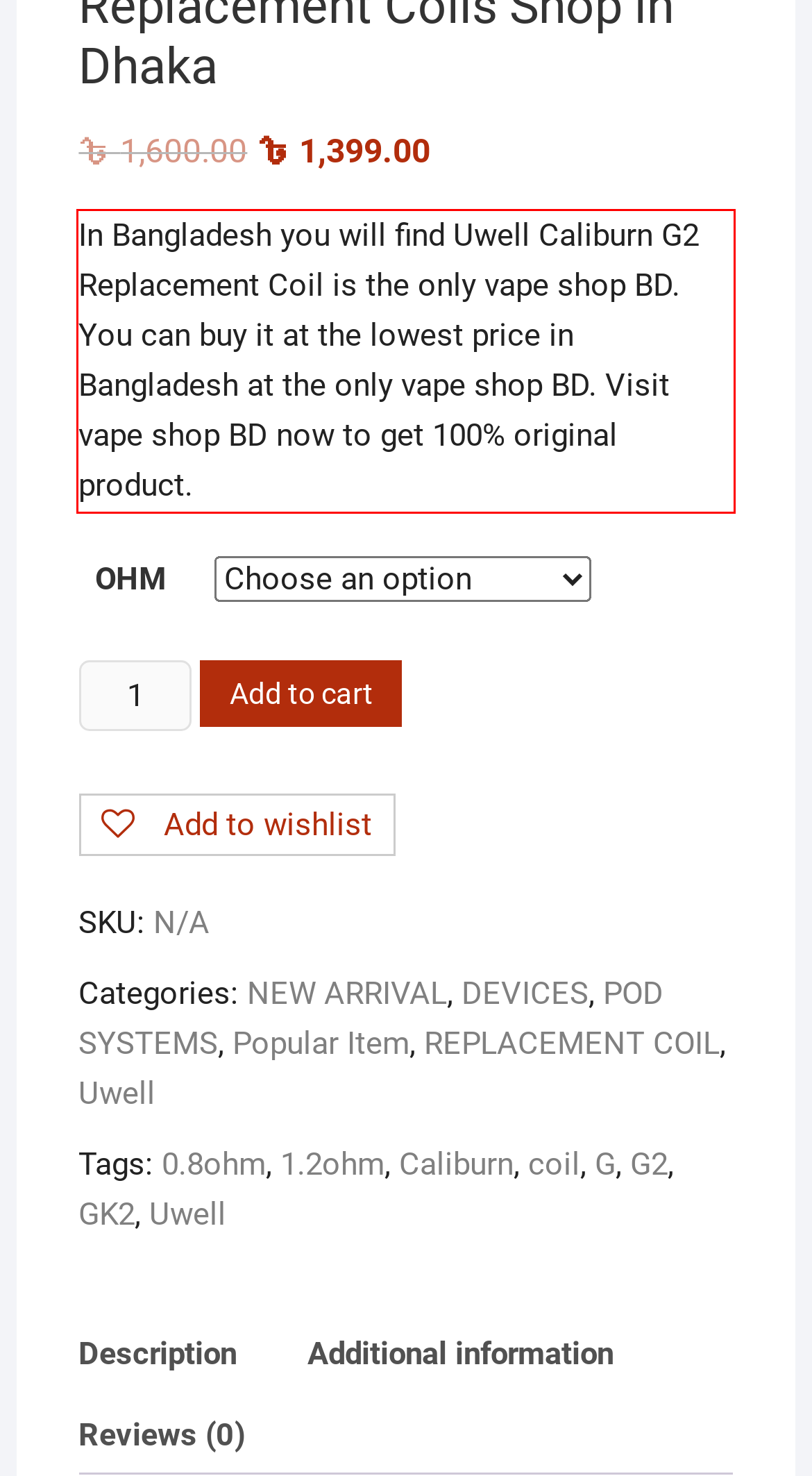Please look at the screenshot provided and find the red bounding box. Extract the text content contained within this bounding box.

In Bangladesh you will find Uwell Caliburn G2 Replacement Coil is the only vape shop BD. You can buy it at the lowest price in Bangladesh at the only vape shop BD. Visit vape shop BD now to get 100% original product.